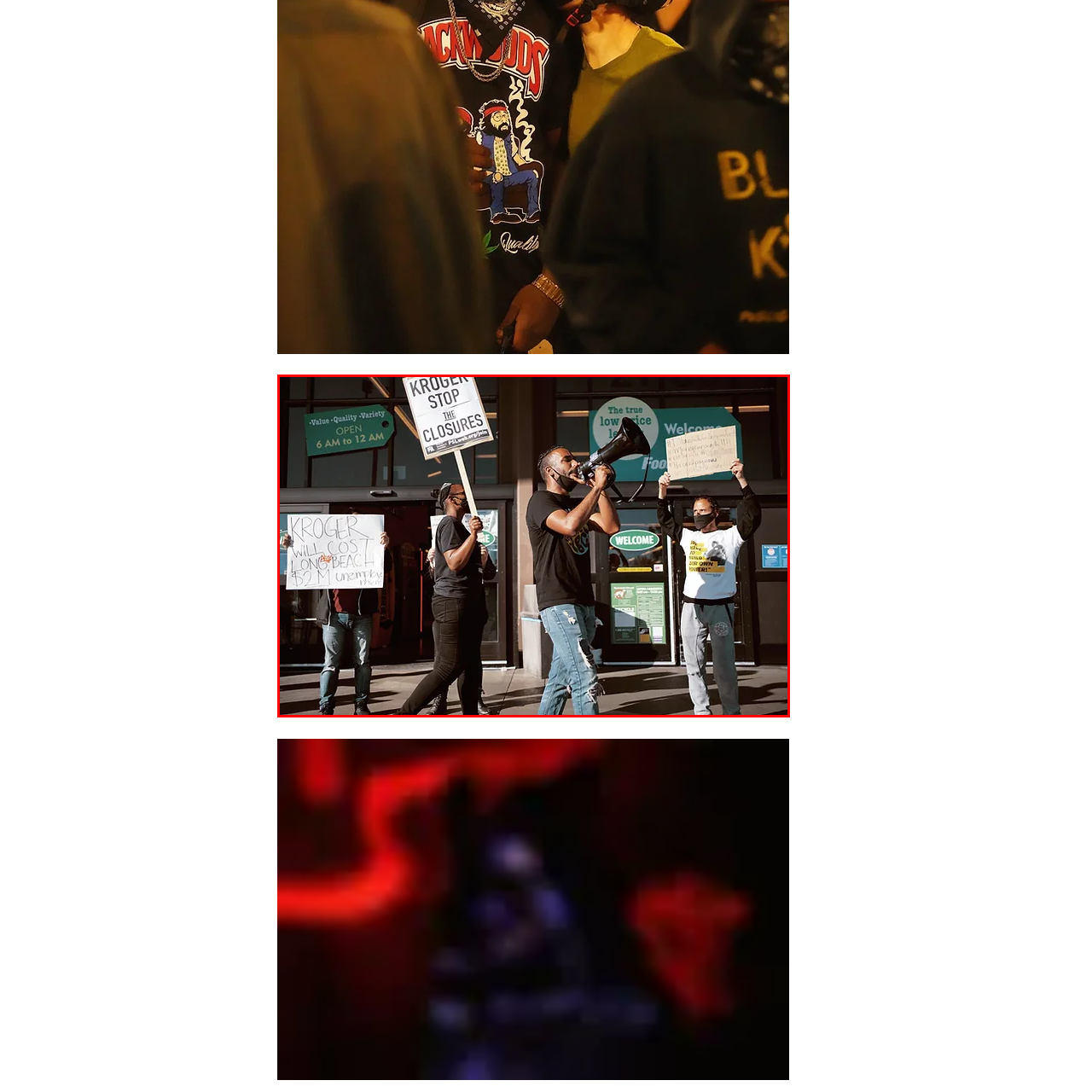What is the backdrop of the scene?
Pay attention to the part of the image enclosed by the red bounding box and respond to the question in detail.

The scene takes place outside a Kroger store, with the protesters standing in front of the store's glass doors and a welcoming sign, which contrasts with the message of the protesters.